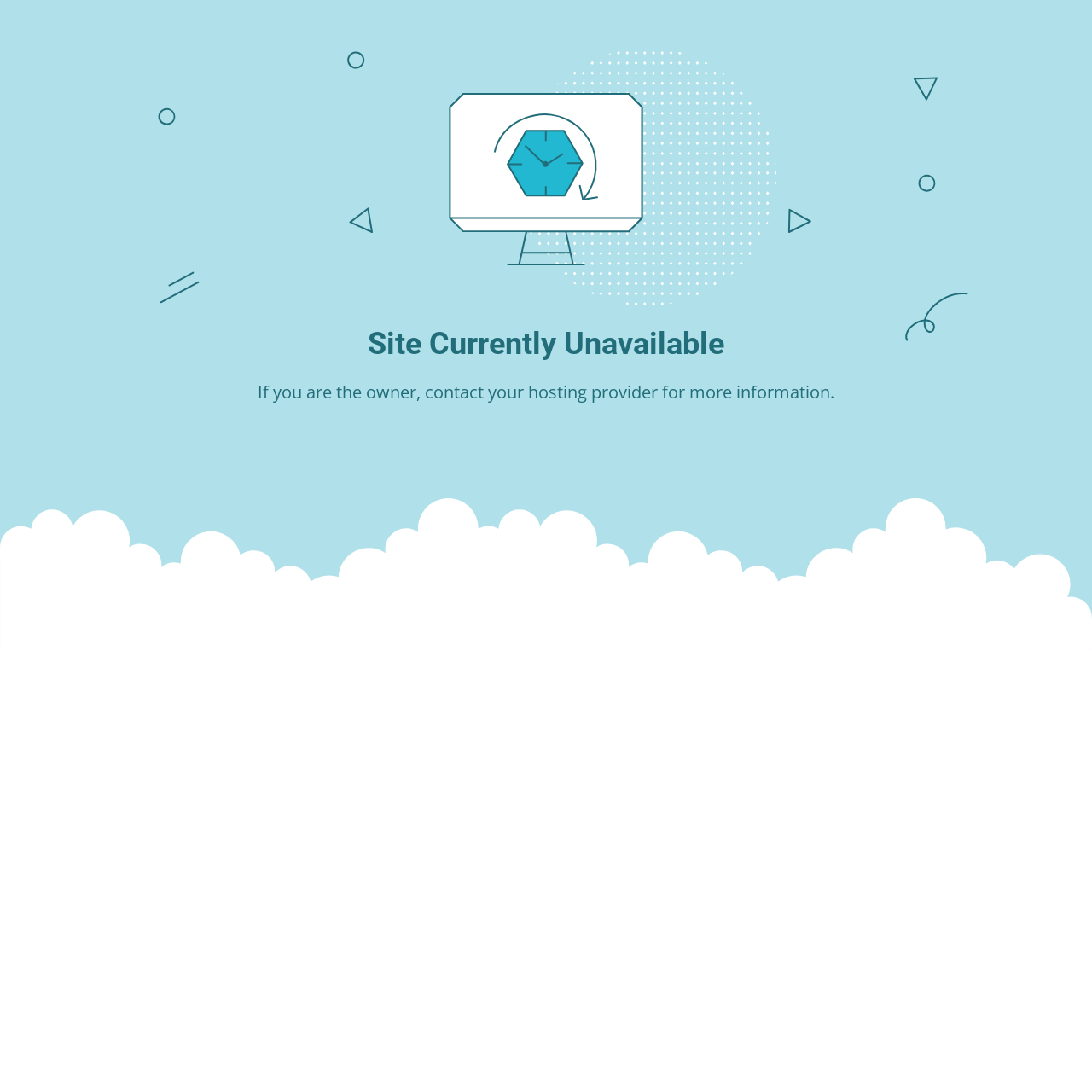Please extract the title of the webpage.

Site Currently Unavailable